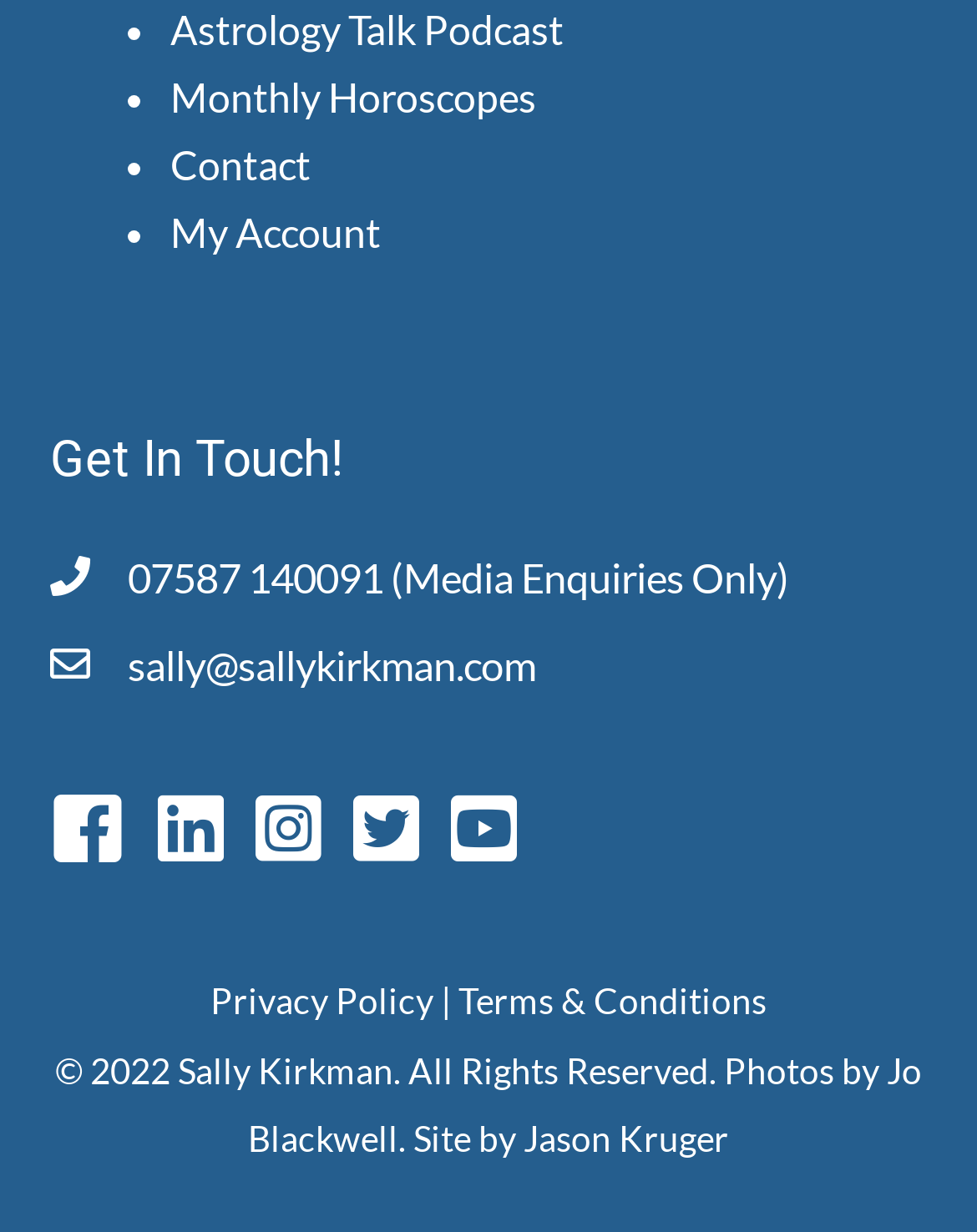Determine the bounding box coordinates of the region I should click to achieve the following instruction: "view Monthly Horoscopes". Ensure the bounding box coordinates are four float numbers between 0 and 1, i.e., [left, top, right, bottom].

[0.174, 0.059, 0.549, 0.098]